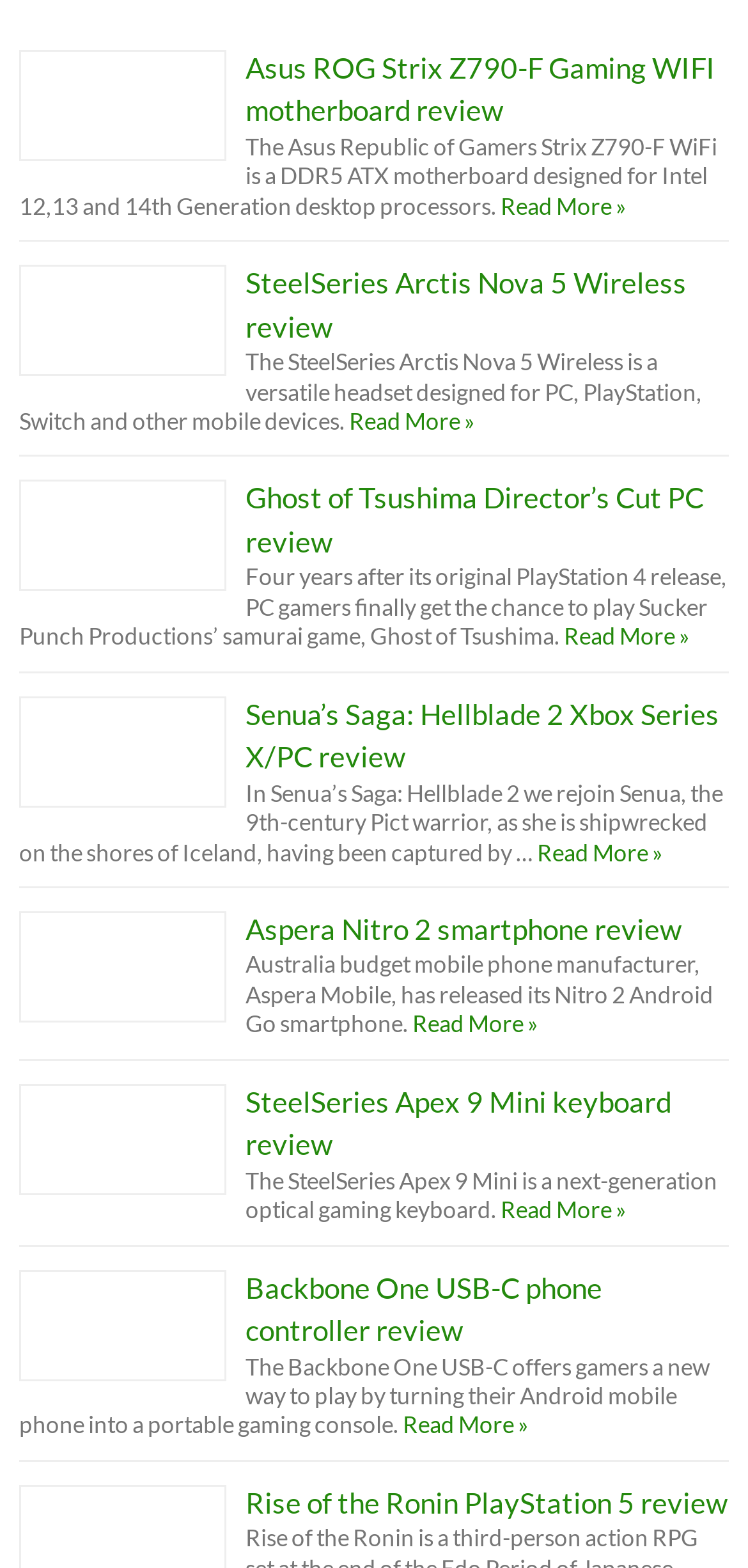Please identify the bounding box coordinates of the element I should click to complete this instruction: 'View the SteelSeries Arctis Nova 5 Wireless review'. The coordinates should be given as four float numbers between 0 and 1, like this: [left, top, right, bottom].

[0.462, 0.259, 0.636, 0.278]